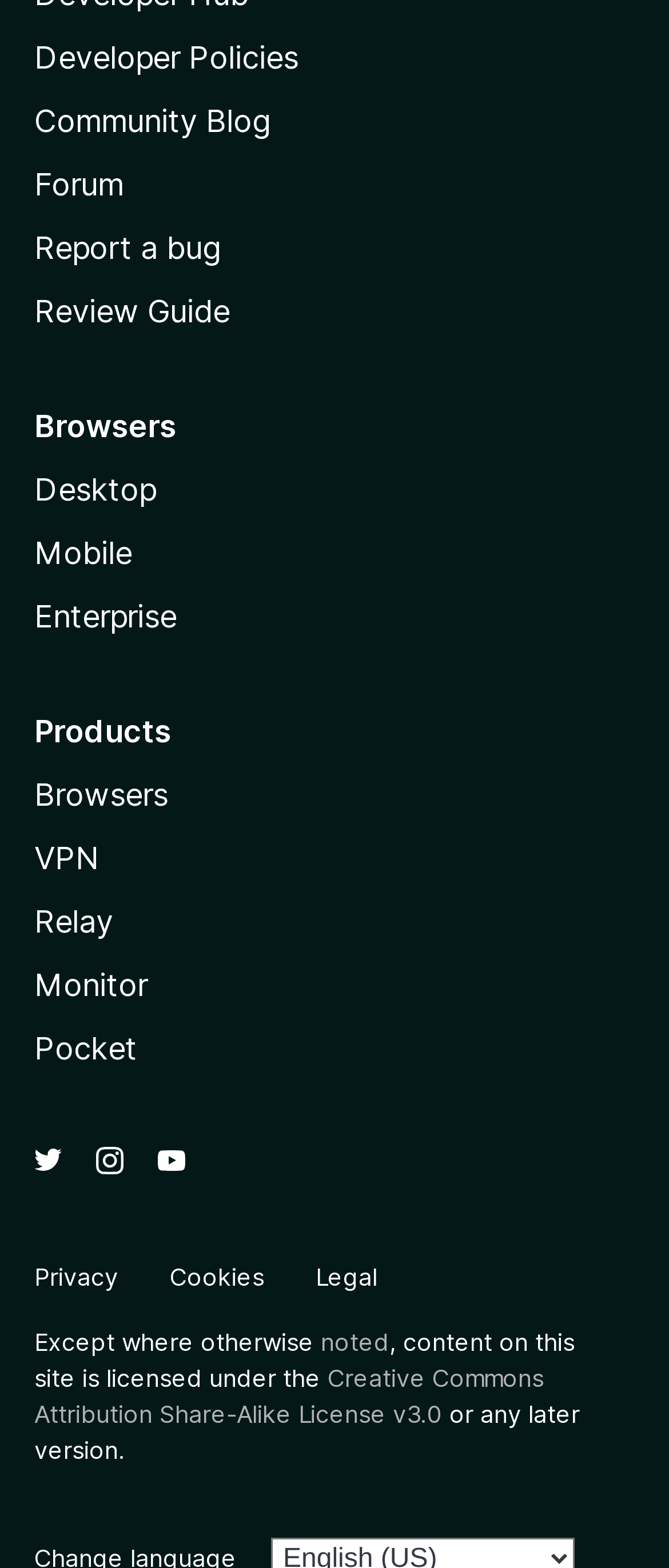Please find the bounding box for the UI component described as follows: "Legal".

[0.472, 0.804, 0.564, 0.823]